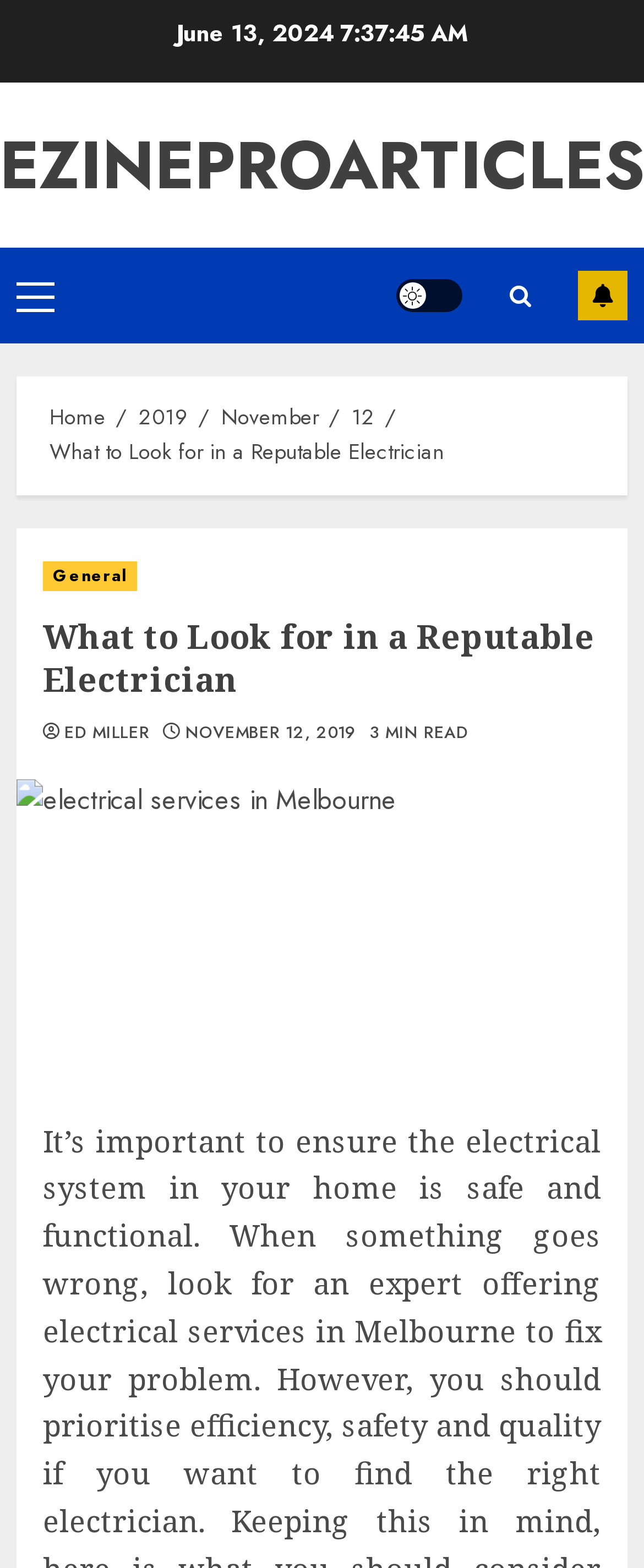Provide an in-depth caption for the elements present on the webpage.

The webpage appears to be an article titled "What to Look for in a Reputable Electrician" with a publication date of November 12, 2019. At the top of the page, there is a horizontal navigation menu with links to "Home", "2019", "November", and "12", which suggests a breadcrumb trail. Below this, there is a prominent header section that spans the width of the page, containing the article title, author "ED MILLER", publication date, and a "3 MIN READ" label.

To the left of the header section, there is a vertical menu with links to "Primary Menu" and a "Light/Dark Button" toggle. On the right side, there is a "SUBSCRIBE" button and a search icon represented by the Unicode character "\uf002".

The main content of the article is accompanied by a large image related to electrical services in Melbourne, which takes up a significant portion of the page. The image is positioned below the header section and spans the full width of the page.

At the very top of the page, there is a small date label "June 13, 2024", which may indicate the last update or review date of the article.